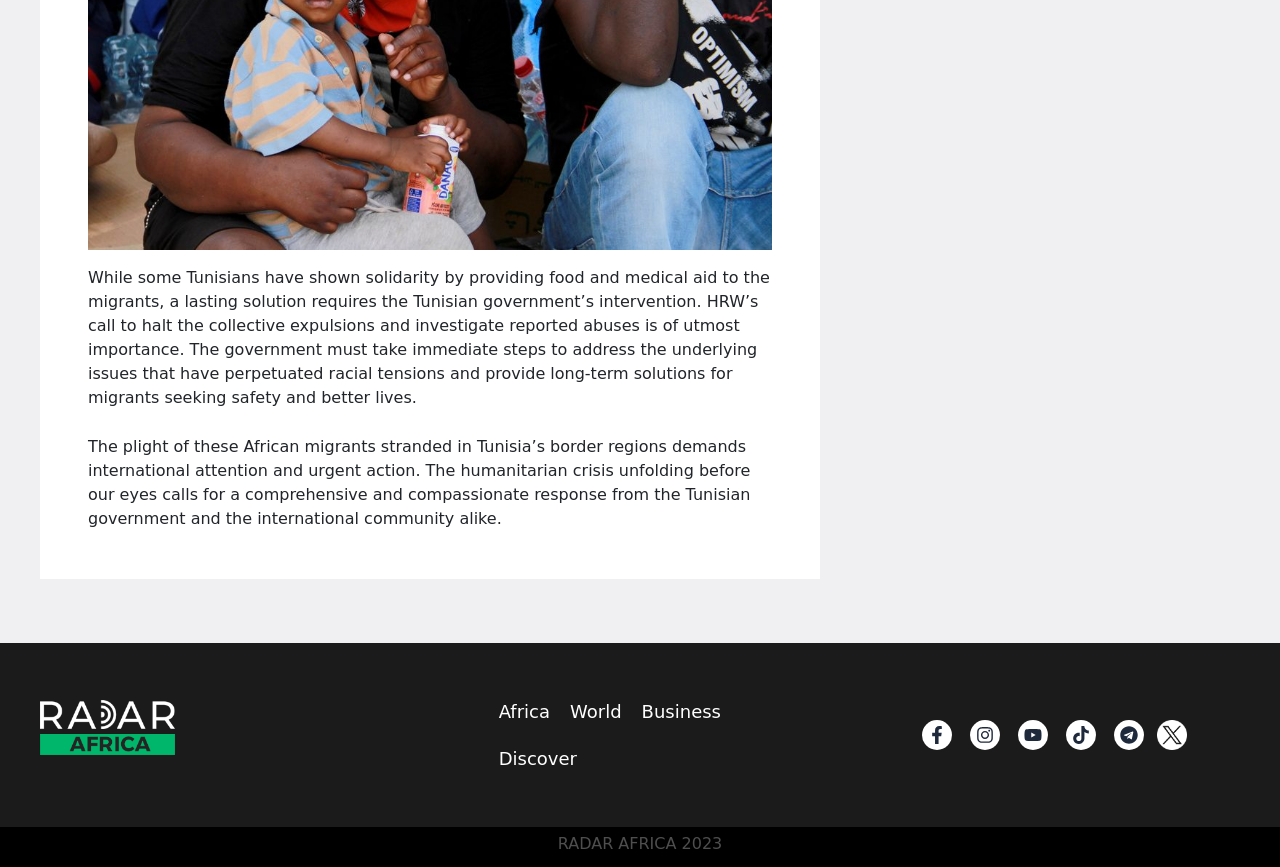Determine the bounding box coordinates of the clickable region to execute the instruction: "Click on Africa". The coordinates should be four float numbers between 0 and 1, denoted as [left, top, right, bottom].

[0.382, 0.794, 0.438, 0.848]